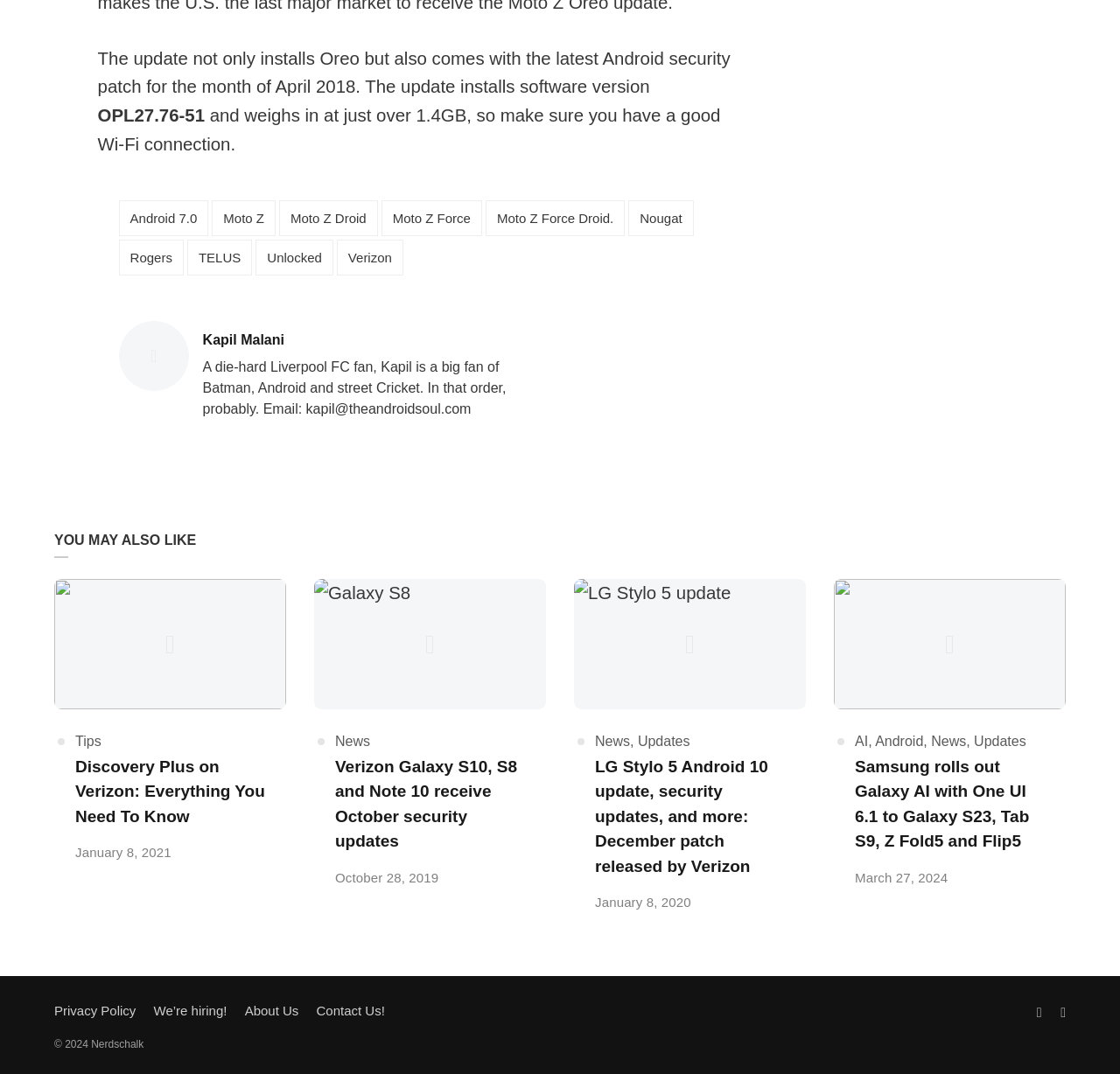Using the given element description, provide the bounding box coordinates (top-left x, top-left y, bottom-right x, bottom-right y) for the corresponding UI element in the screenshot: alt="LG Stylo 5 update"

[0.512, 0.539, 0.72, 0.661]